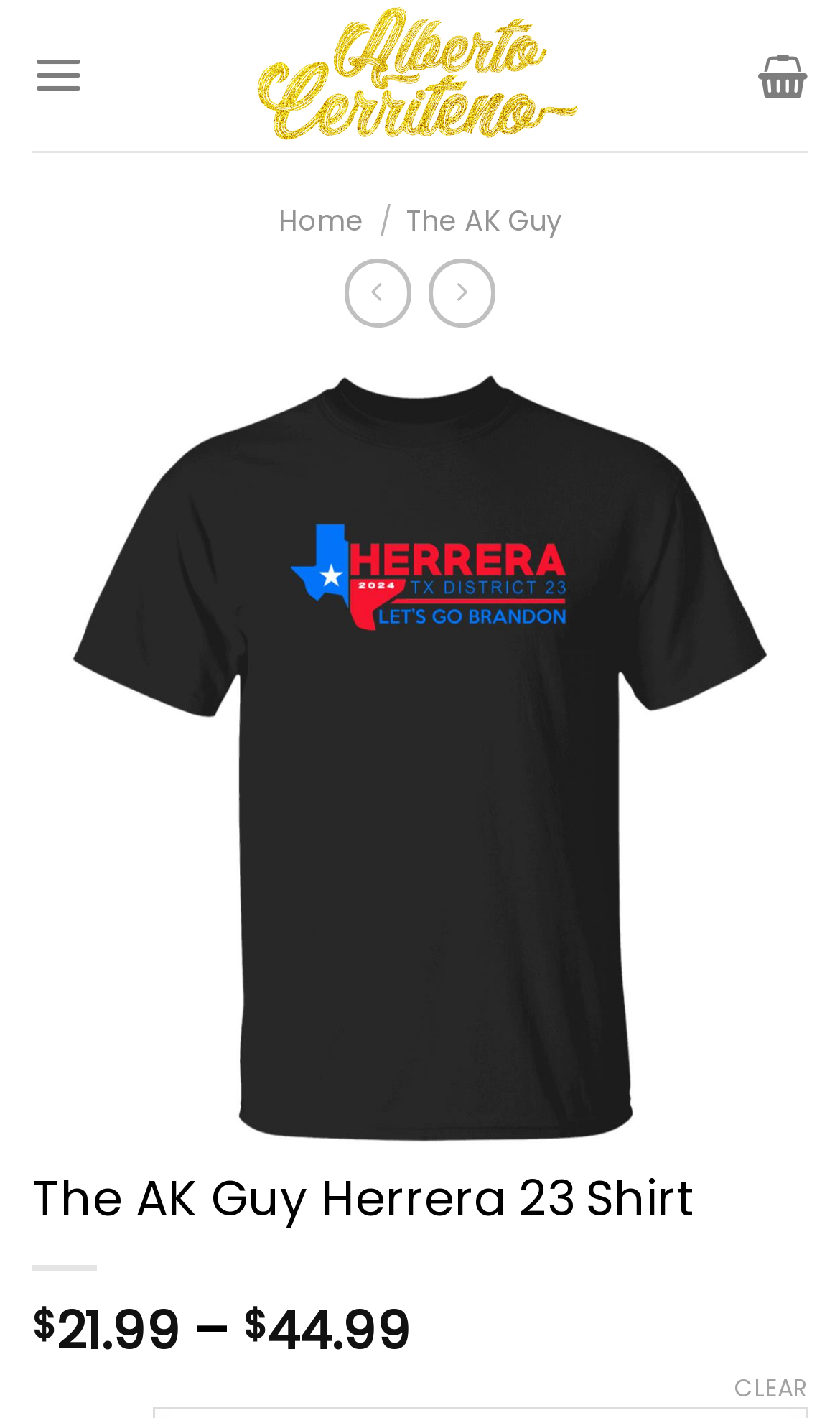Provide the bounding box coordinates for the UI element that is described as: "parent_node: E-Mail * aria-describedby="email-notes" name="email"".

None